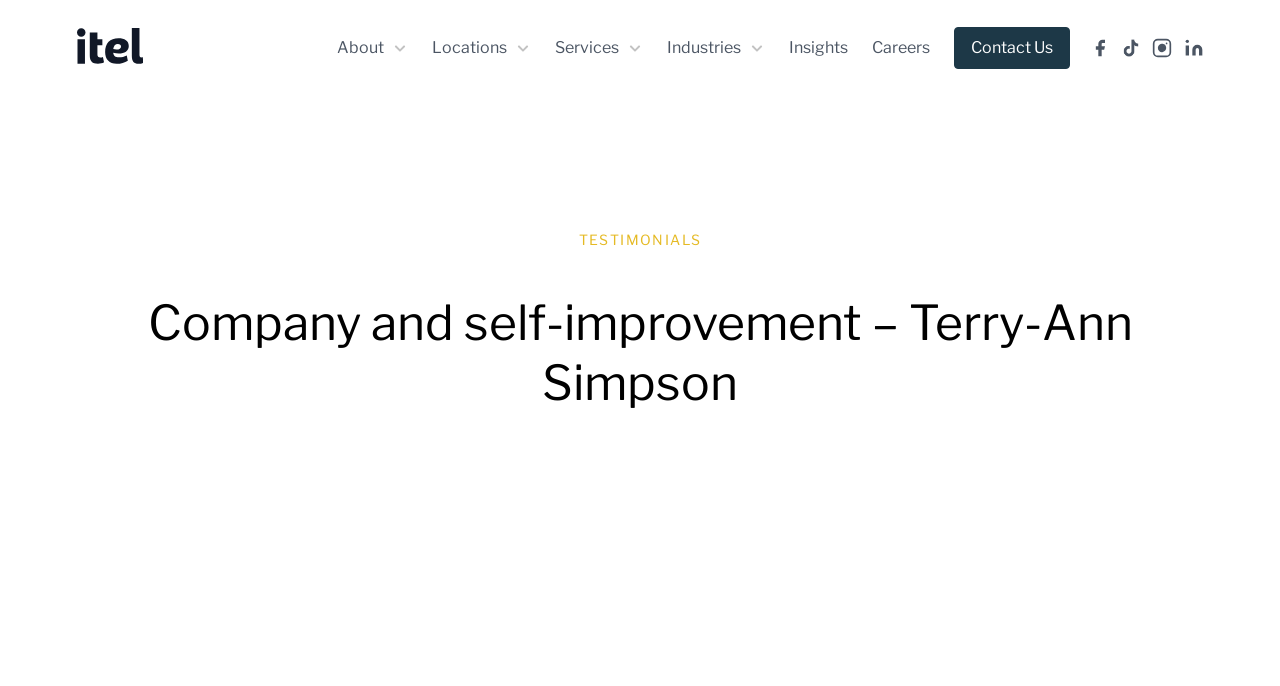How many navigation links are there?
Using the information from the image, give a concise answer in one word or a short phrase.

7